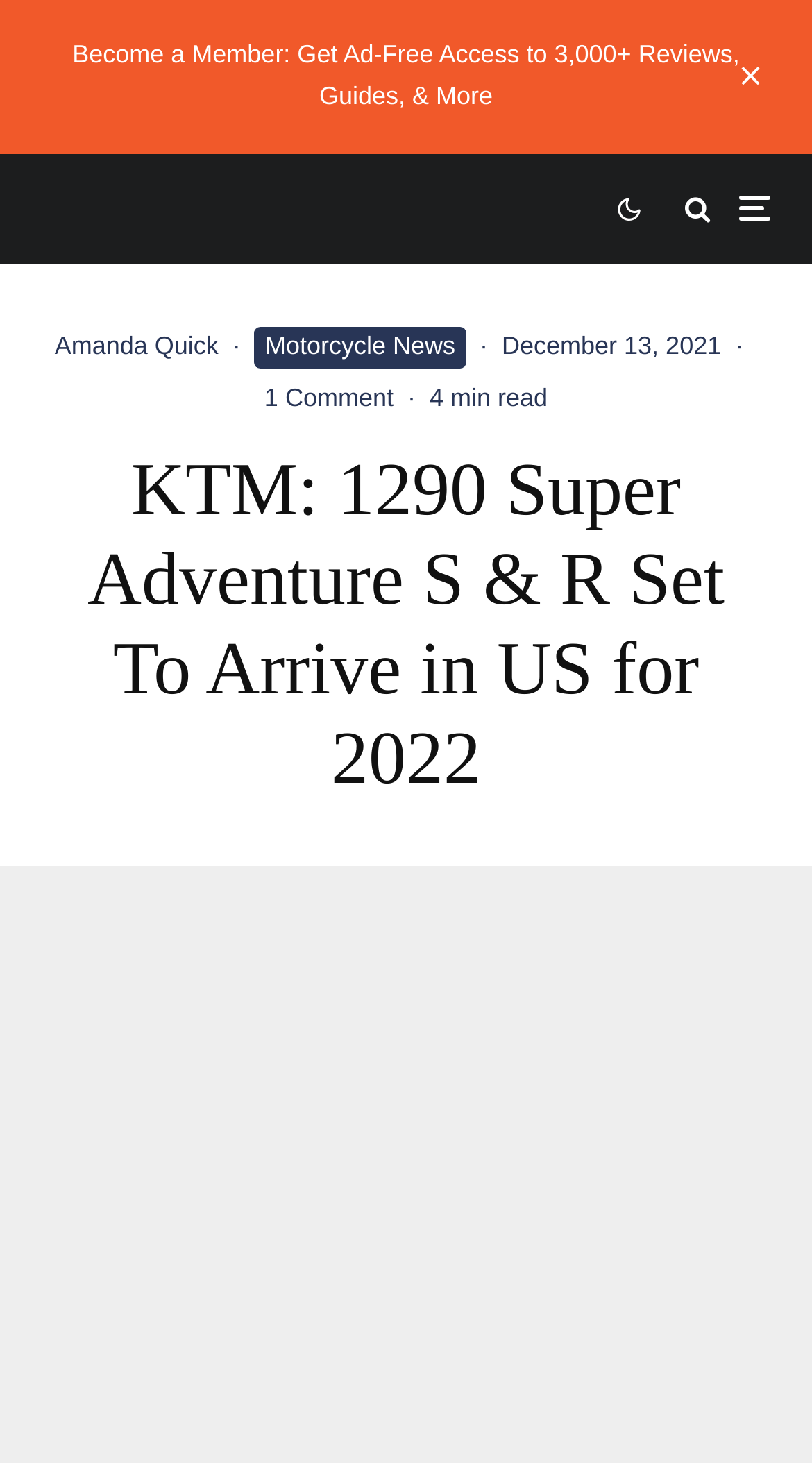Extract the primary heading text from the webpage.

KTM: 1290 Super Adventure S & R Set To Arrive in US for 2022